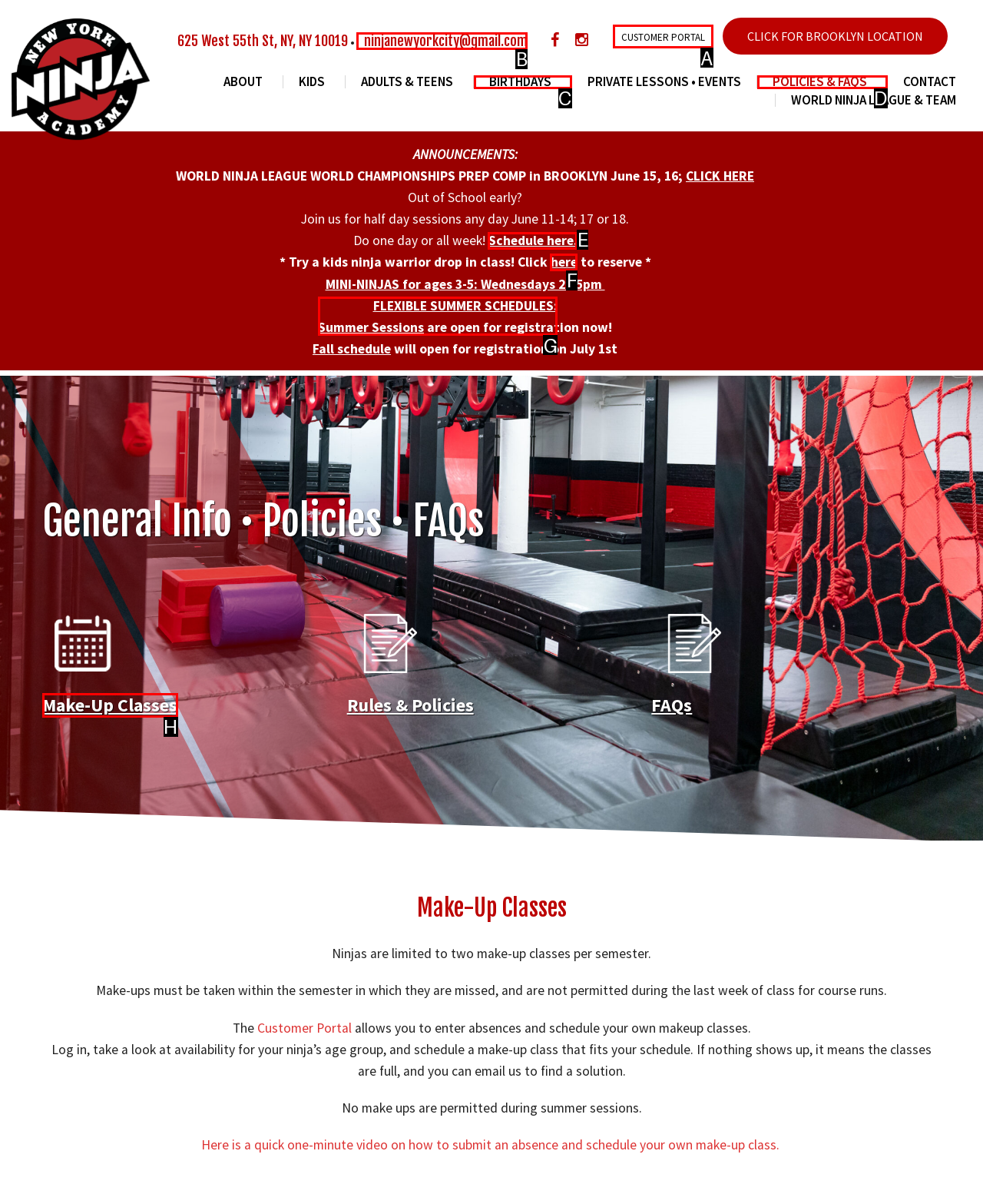What option should you select to complete this task: Click the 'CUSTOMER PORTAL' link? Indicate your answer by providing the letter only.

A